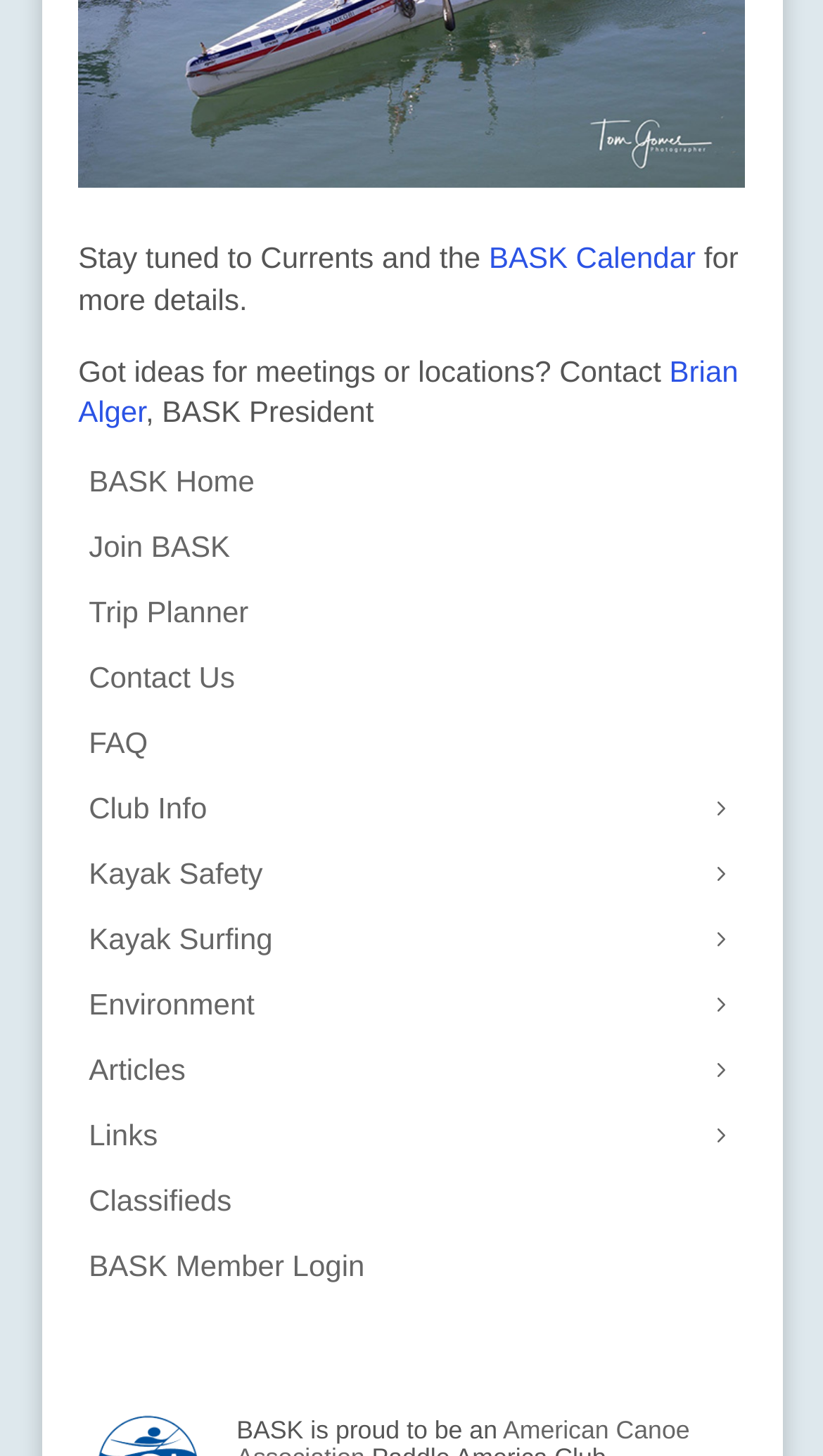Find the bounding box coordinates for the area that must be clicked to perform this action: "contact Brian Alger".

[0.095, 0.243, 0.897, 0.294]